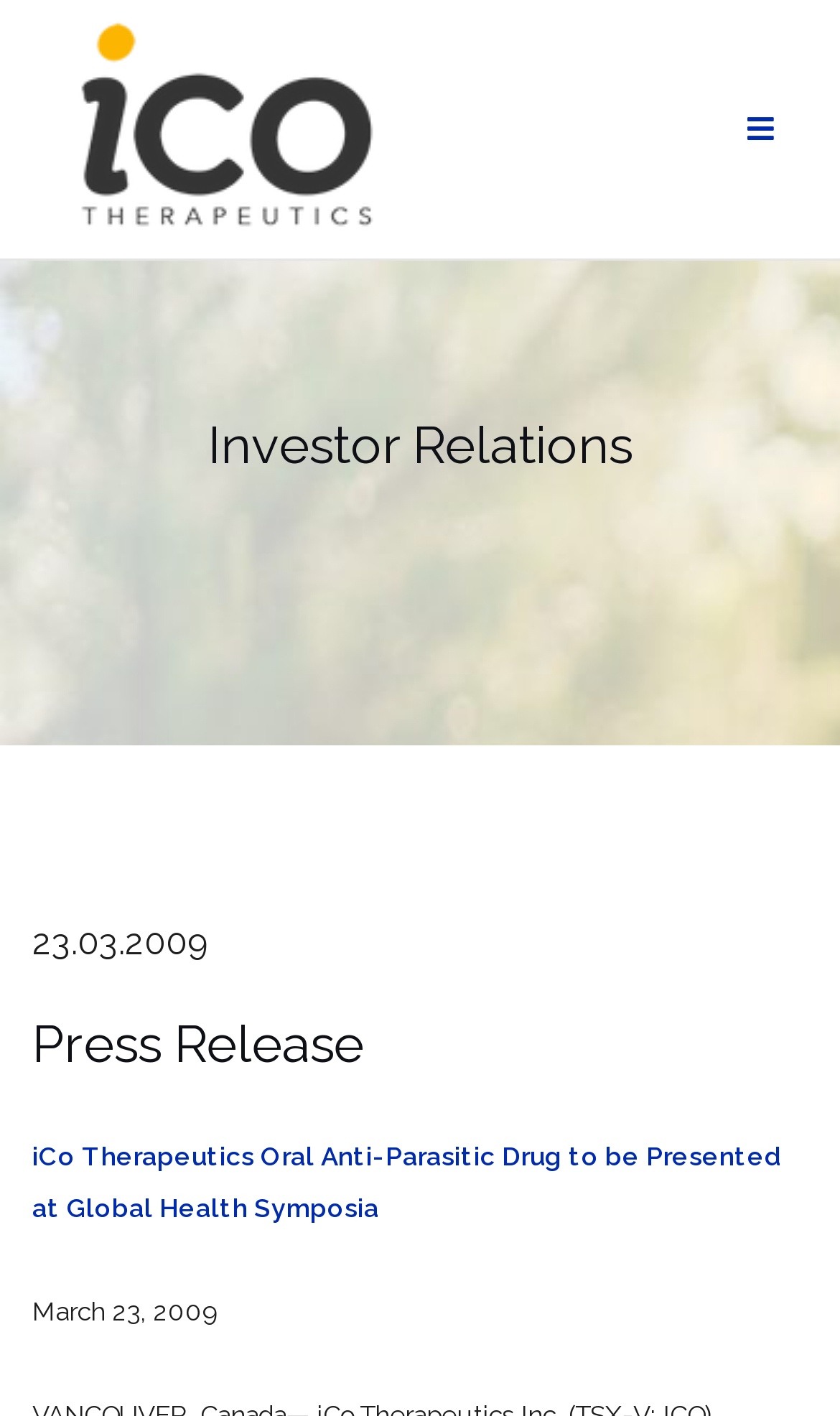What is the date of the press release?
Refer to the image and answer the question using a single word or phrase.

March 23, 2009